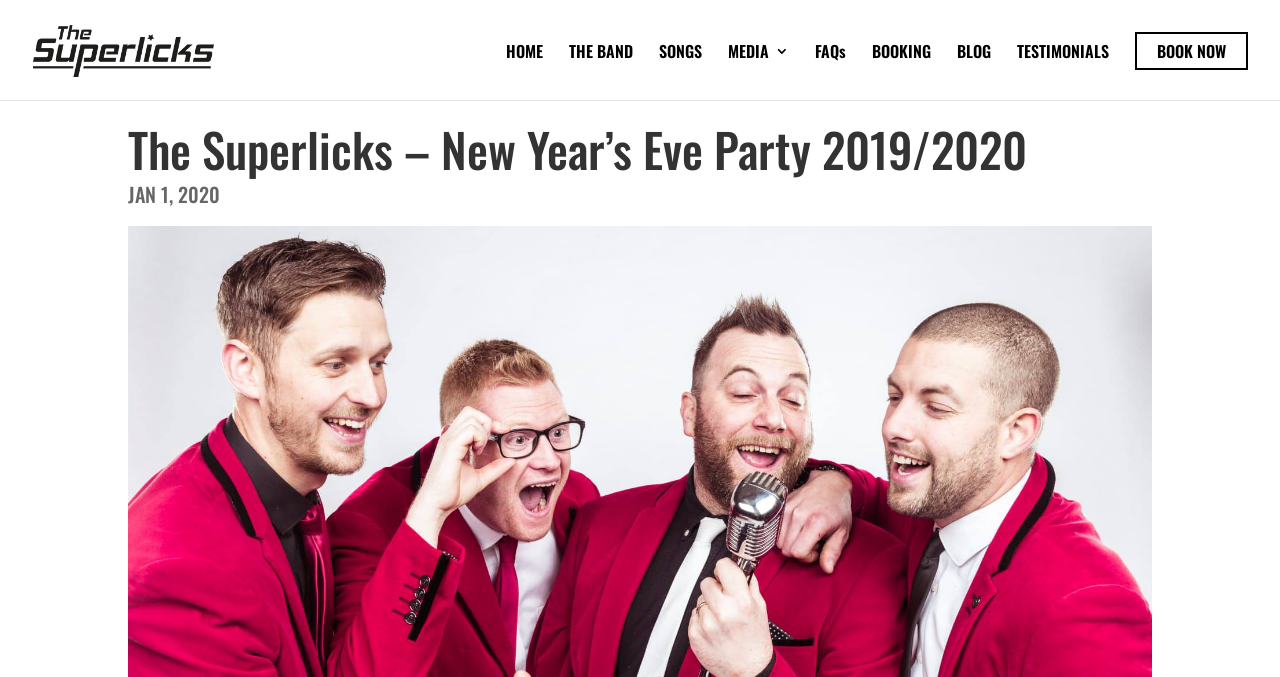Give the bounding box coordinates for the element described as: "alt="The Superlicks Wedding Band York"".

[0.026, 0.055, 0.18, 0.086]